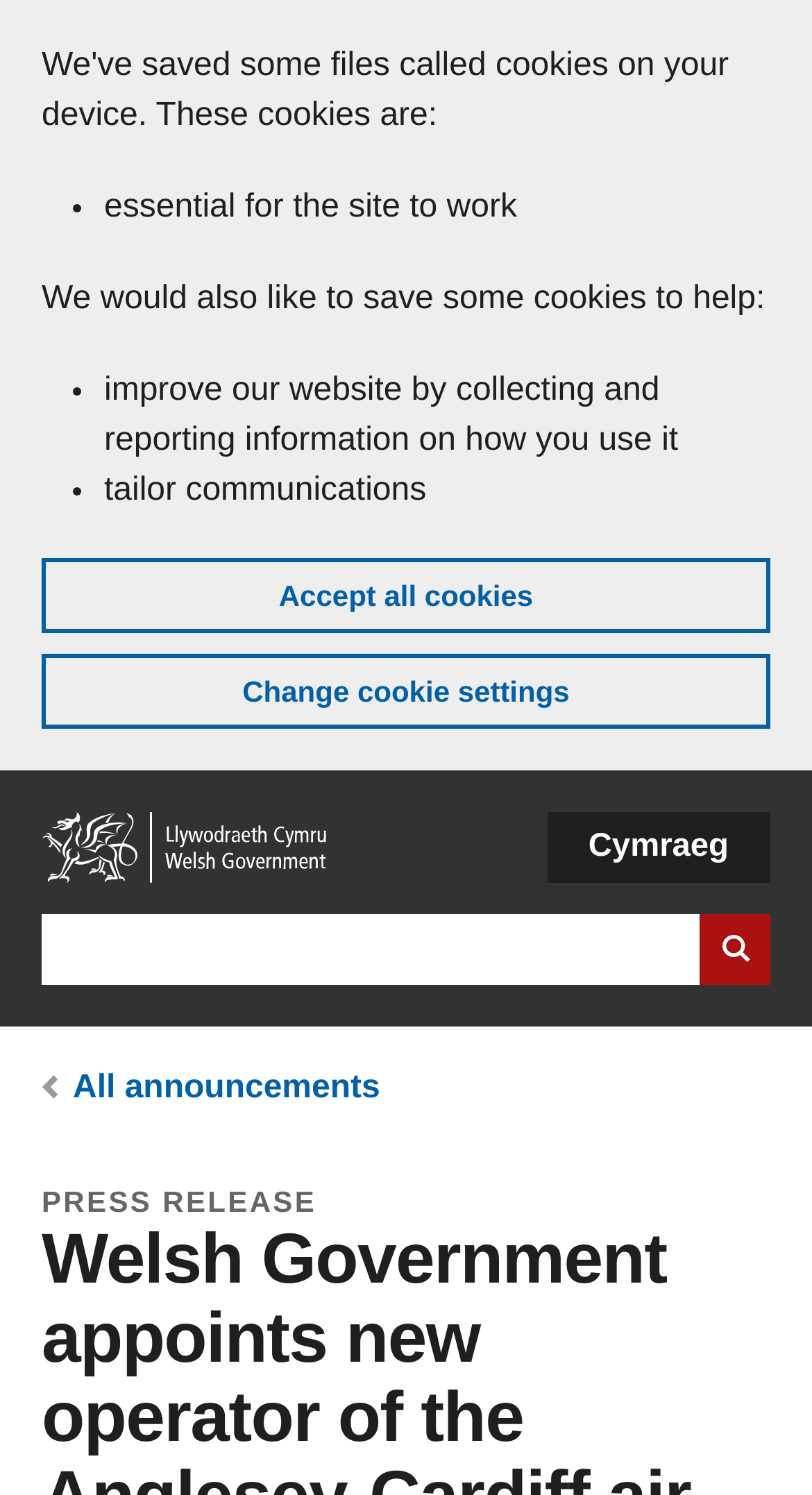Find the UI element described as: "Skip to main content" and predict its bounding box coordinates. Ensure the coordinates are four float numbers between 0 and 1, [left, top, right, bottom].

[0.051, 0.014, 0.103, 0.028]